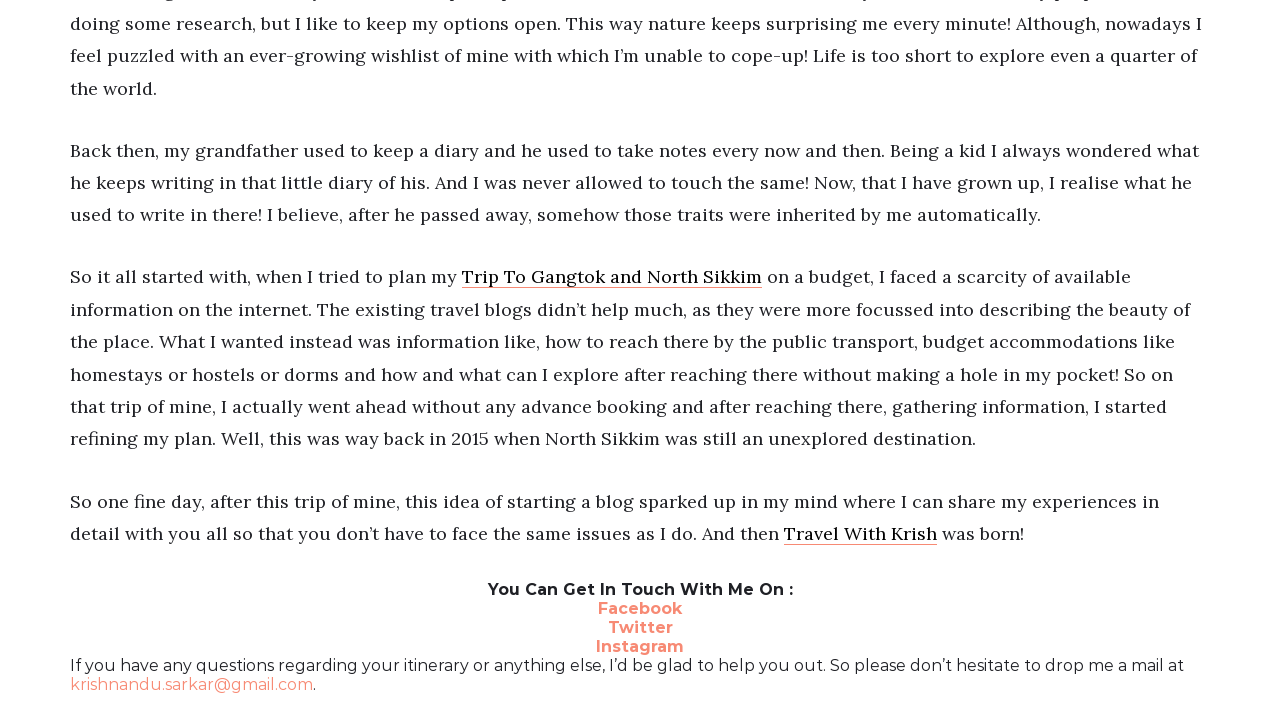Please provide a comprehensive answer to the question based on the screenshot: How can one get in touch with the author?

One can get in touch with the author through various social media platforms such as Facebook, Twitter, and Instagram, or by sending an email to krishnandu.sarkar@gmail.com.